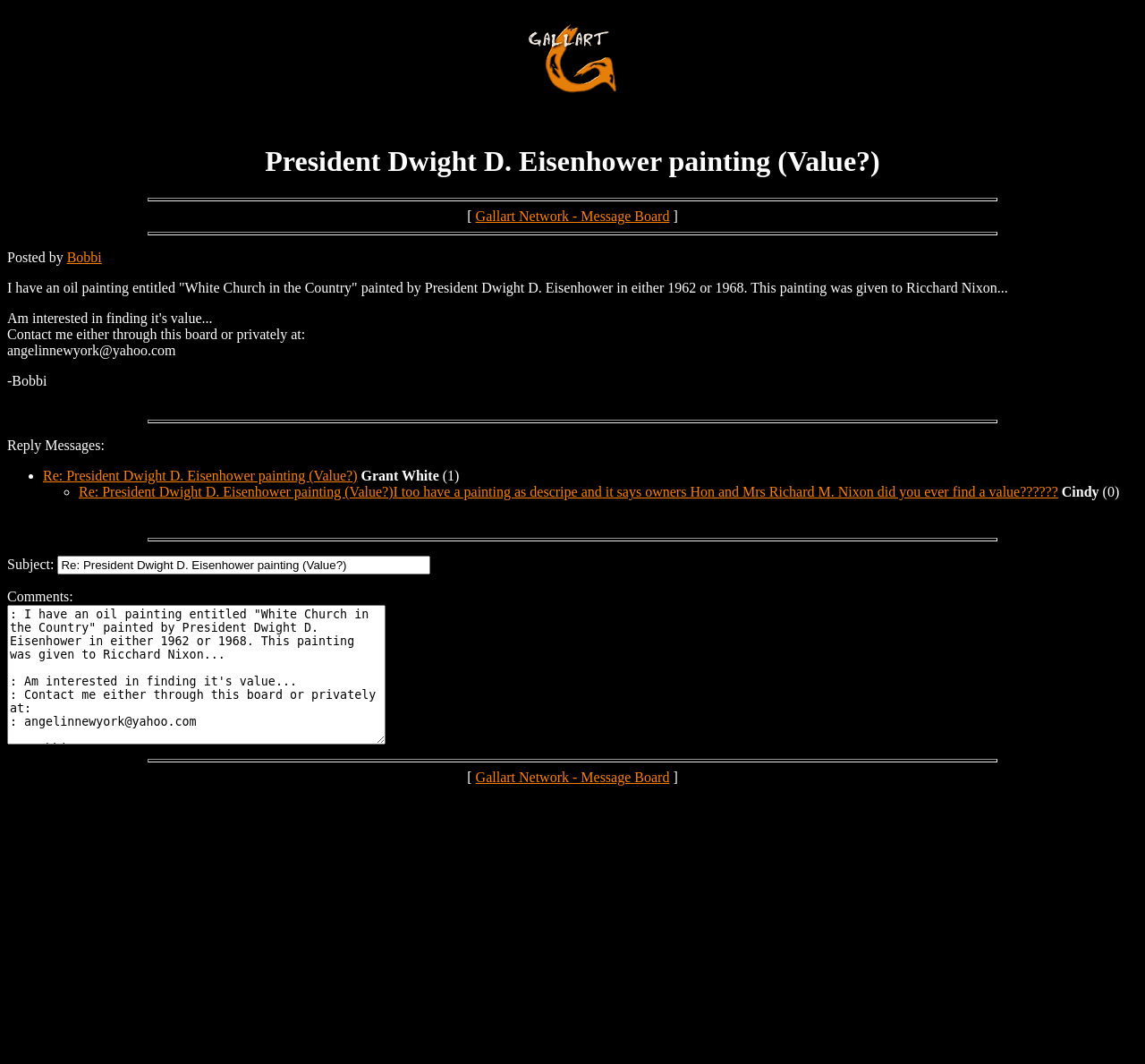Please answer the following question using a single word or phrase: 
Who posted the original message?

Bobbi